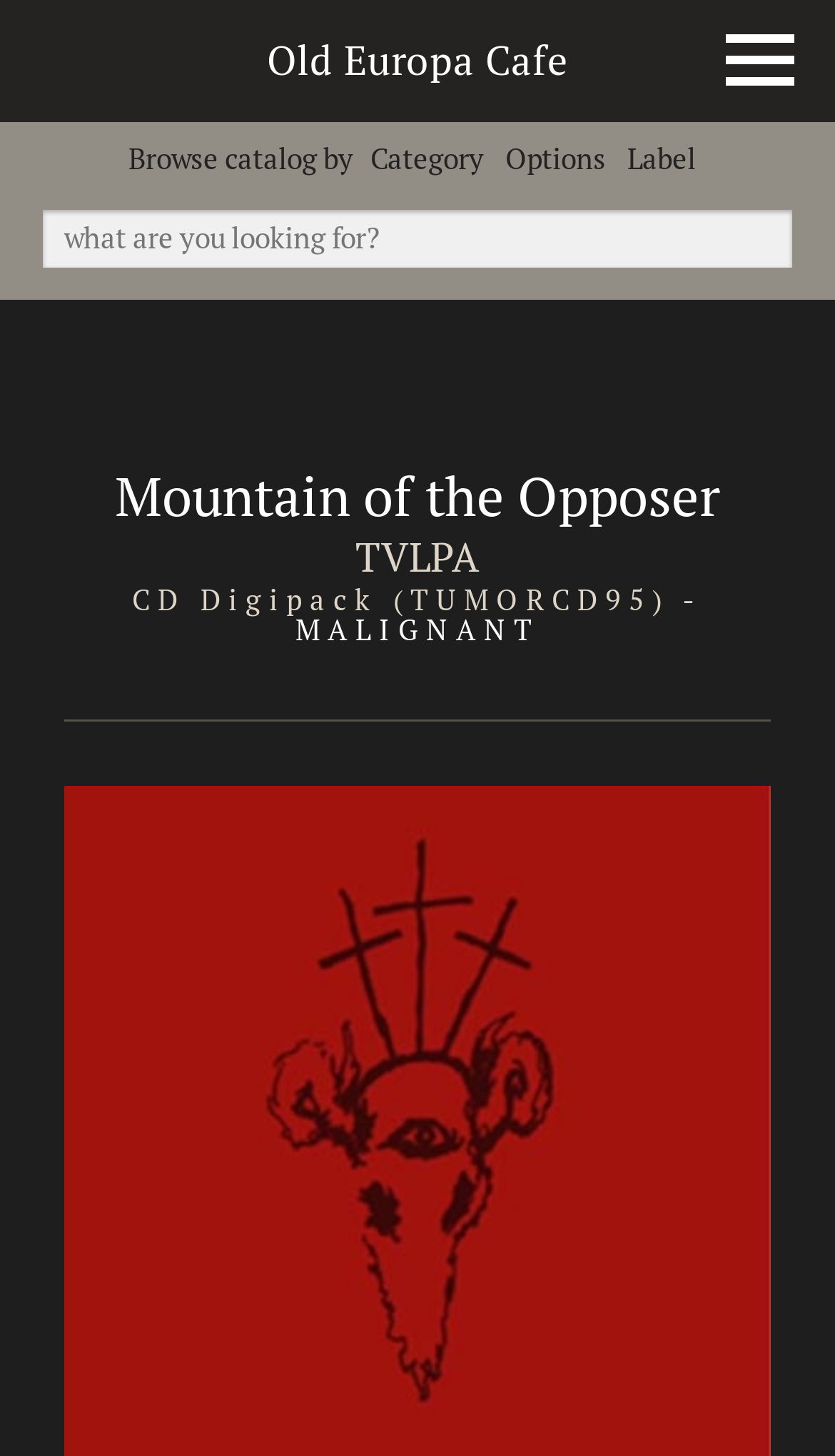What is the name of the label associated with the CD Digipack?
Provide a short answer using one word or a brief phrase based on the image.

MALIGNANT